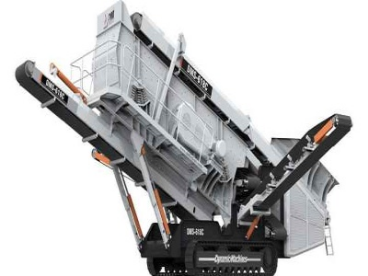What is the benefit of using this machine?
Give a detailed response to the question by analyzing the screenshot.

The machine is integral for optimizing material handling and ensuring productivity in a range of industrial applications, which implies that its benefit lies in optimizing material handling and increasing productivity.